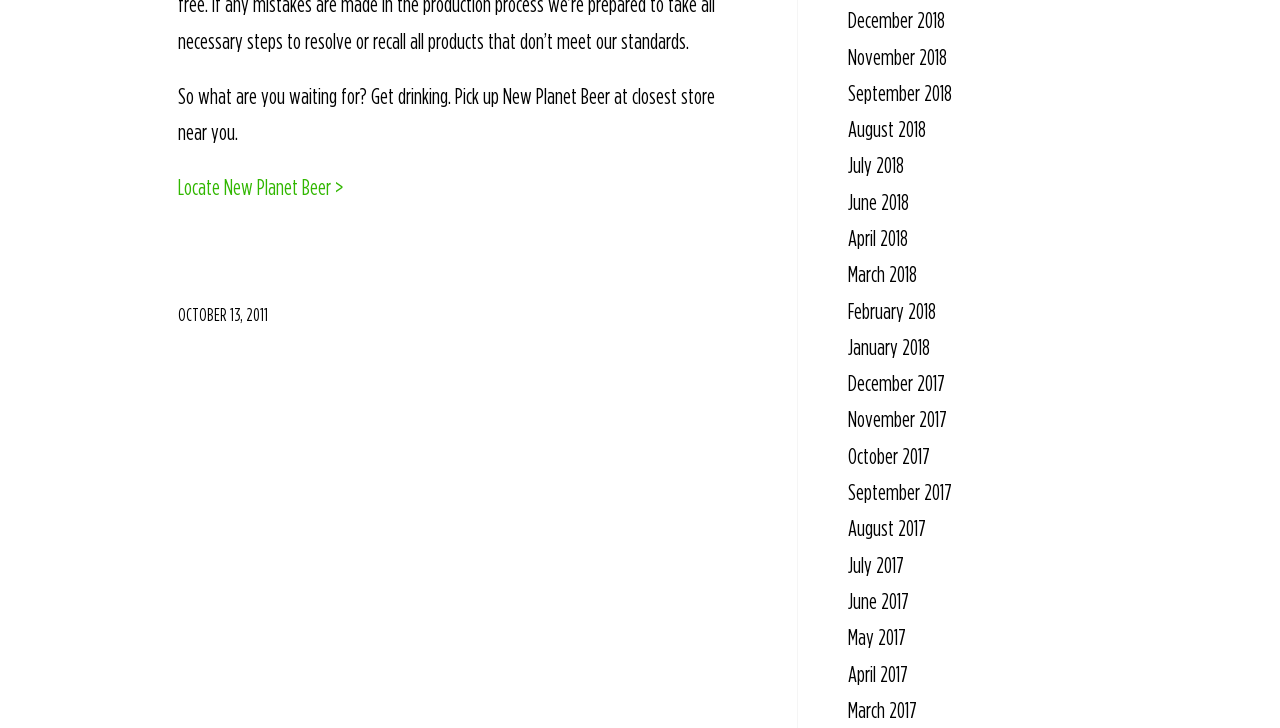What is the main action encouraged on this webpage?
Using the visual information, answer the question in a single word or phrase.

Get drinking